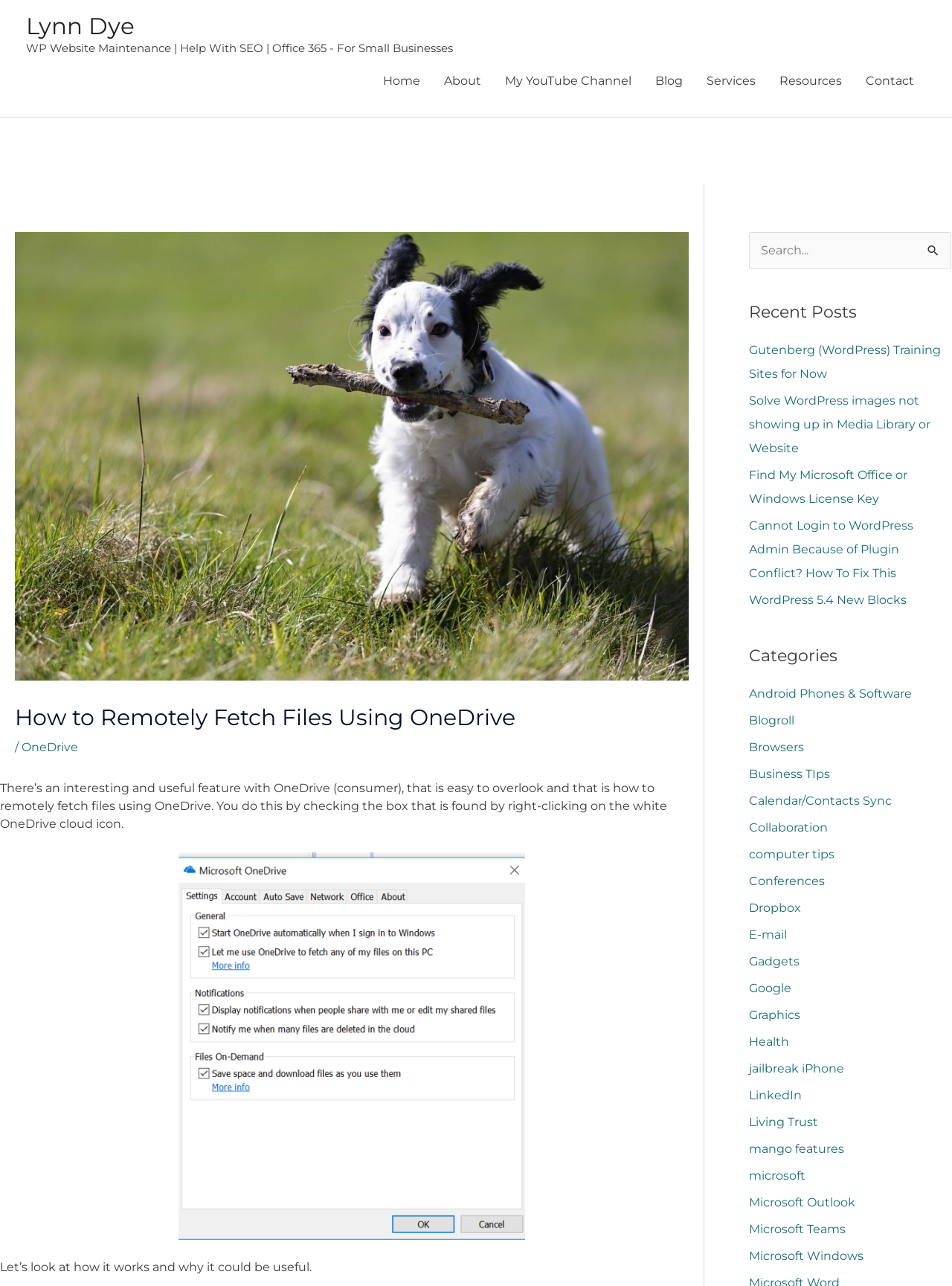Determine the bounding box coordinates of the clickable element to achieve the following action: 'Click on the 'Home' link'. Provide the coordinates as four float values between 0 and 1, formatted as [left, top, right, bottom].

[0.39, 0.044, 0.454, 0.081]